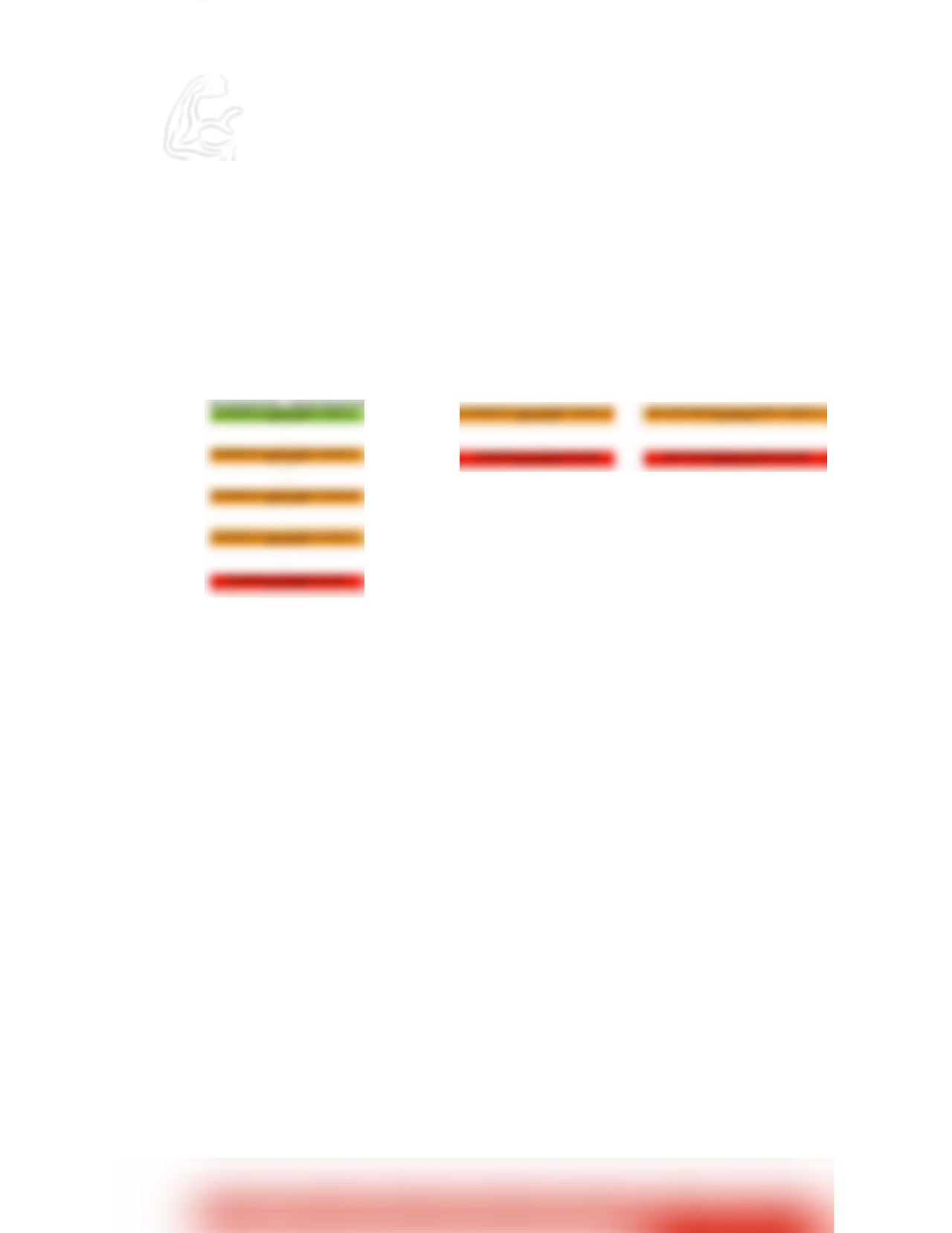What is the score out of?
Respond with a short answer, either a single word or a phrase, based on the image.

10